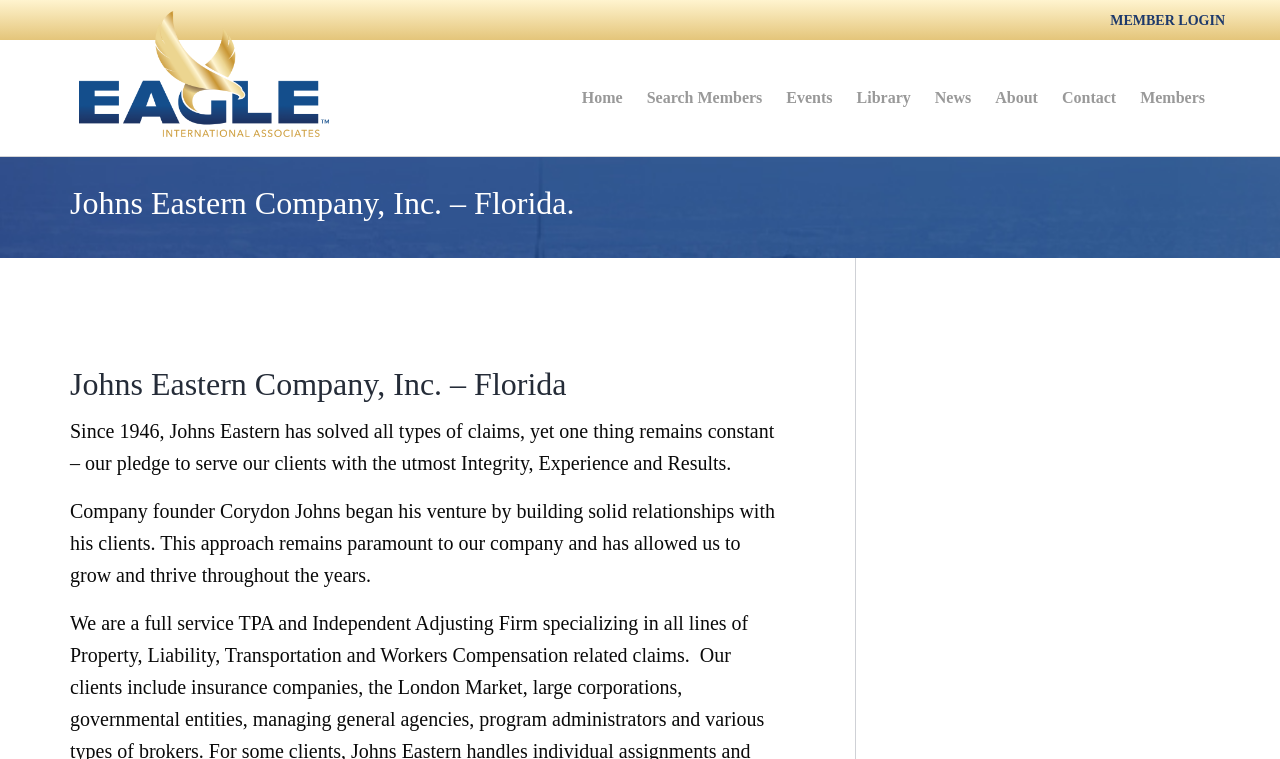Find and extract the text of the primary heading on the webpage.

Johns Eastern Company, Inc. – Florida.